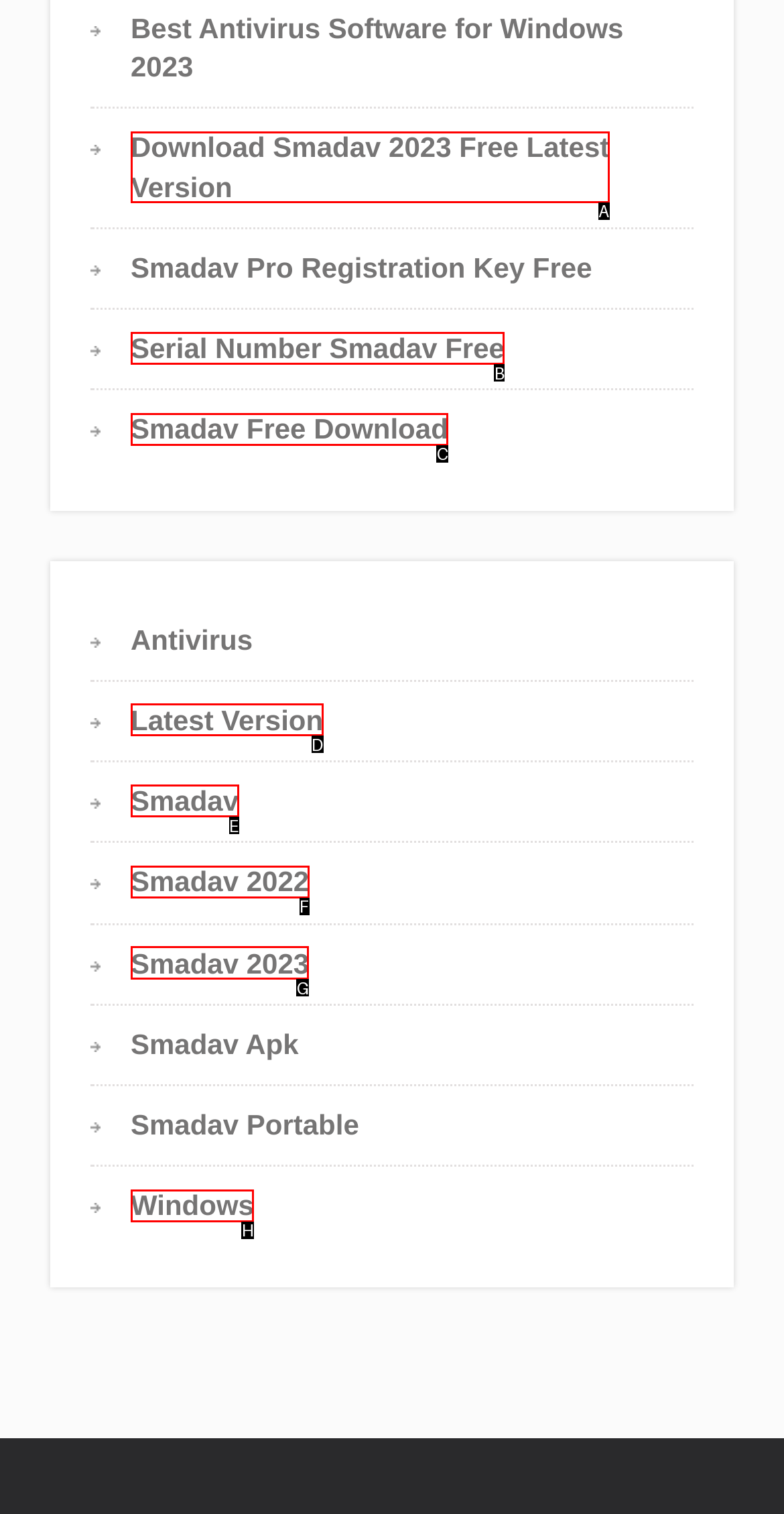Identify which lettered option completes the task: Check out Smadav 2023. Provide the letter of the correct choice.

G